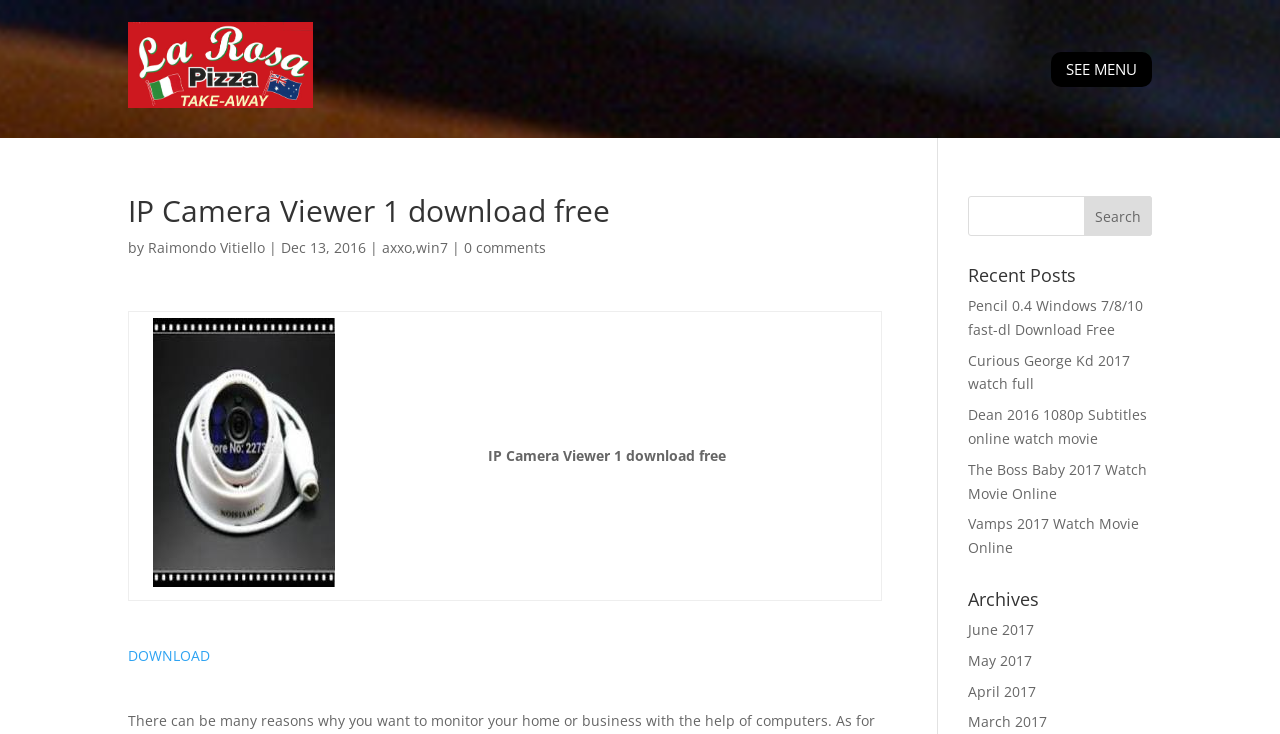Show the bounding box coordinates of the region that should be clicked to follow the instruction: "Download IP Camera Viewer 1."

[0.1, 0.879, 0.164, 0.905]